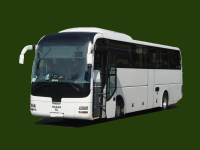Elaborate on the elements present in the image.

The image features a modern, sleek white coach, designed for passenger transport. This vehicle showcases a spacious front with large, panoramic windows that provide good visibility for both passengers and the driver. The bus's streamlined shape and polished exterior suggest a focus on comfort and style, making it suitable for various travel needs. As part of Olbia Bus's offerings, this coach is ideal for group travel, sightseeing tours, or shuttle services around Tivoli and the Lazio region, emphasizing reliability and professionalism in transportation services.